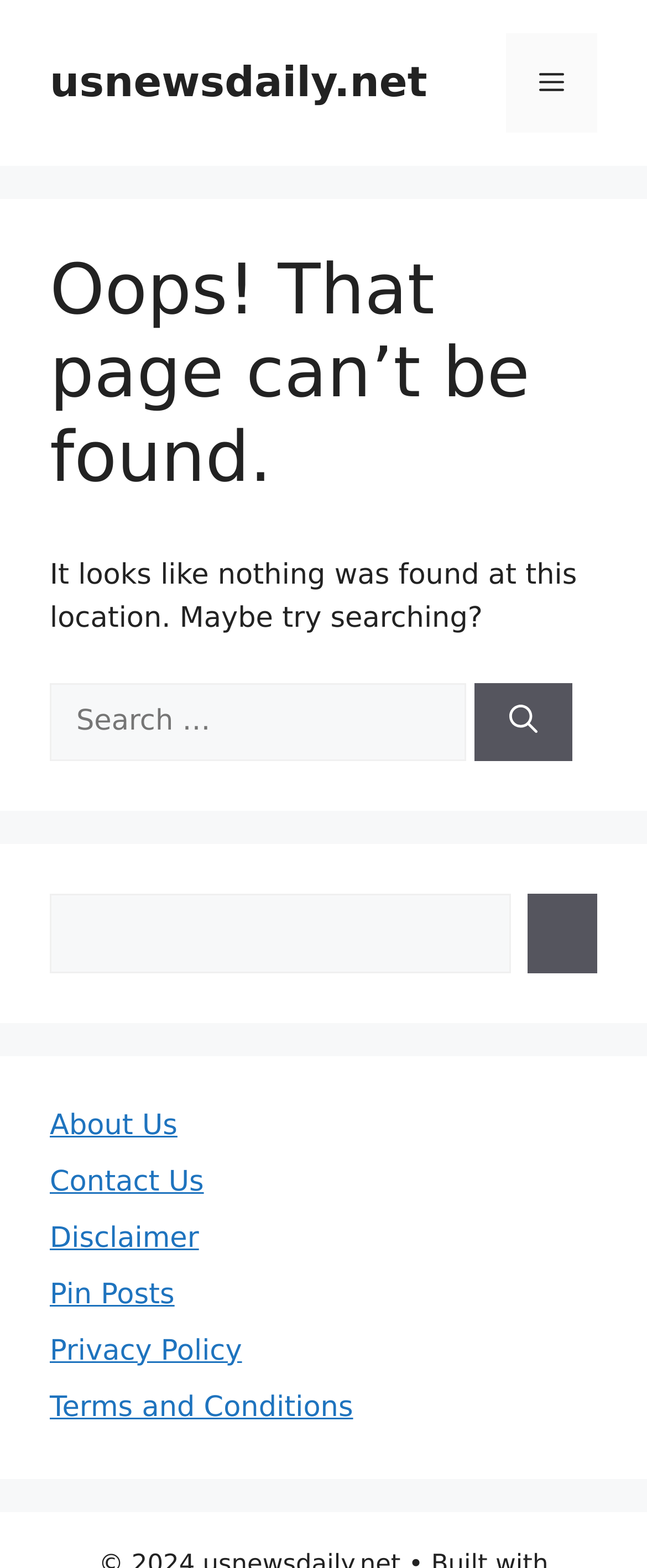Utilize the details in the image to give a detailed response to the question: What are the available links at the bottom?

The webpage provides several links at the bottom, including 'About Us', 'Contact Us', 'Disclaimer', 'Pin Posts', 'Privacy Policy', and 'Terms and Conditions', which are likely to provide additional information about the website and its policies.